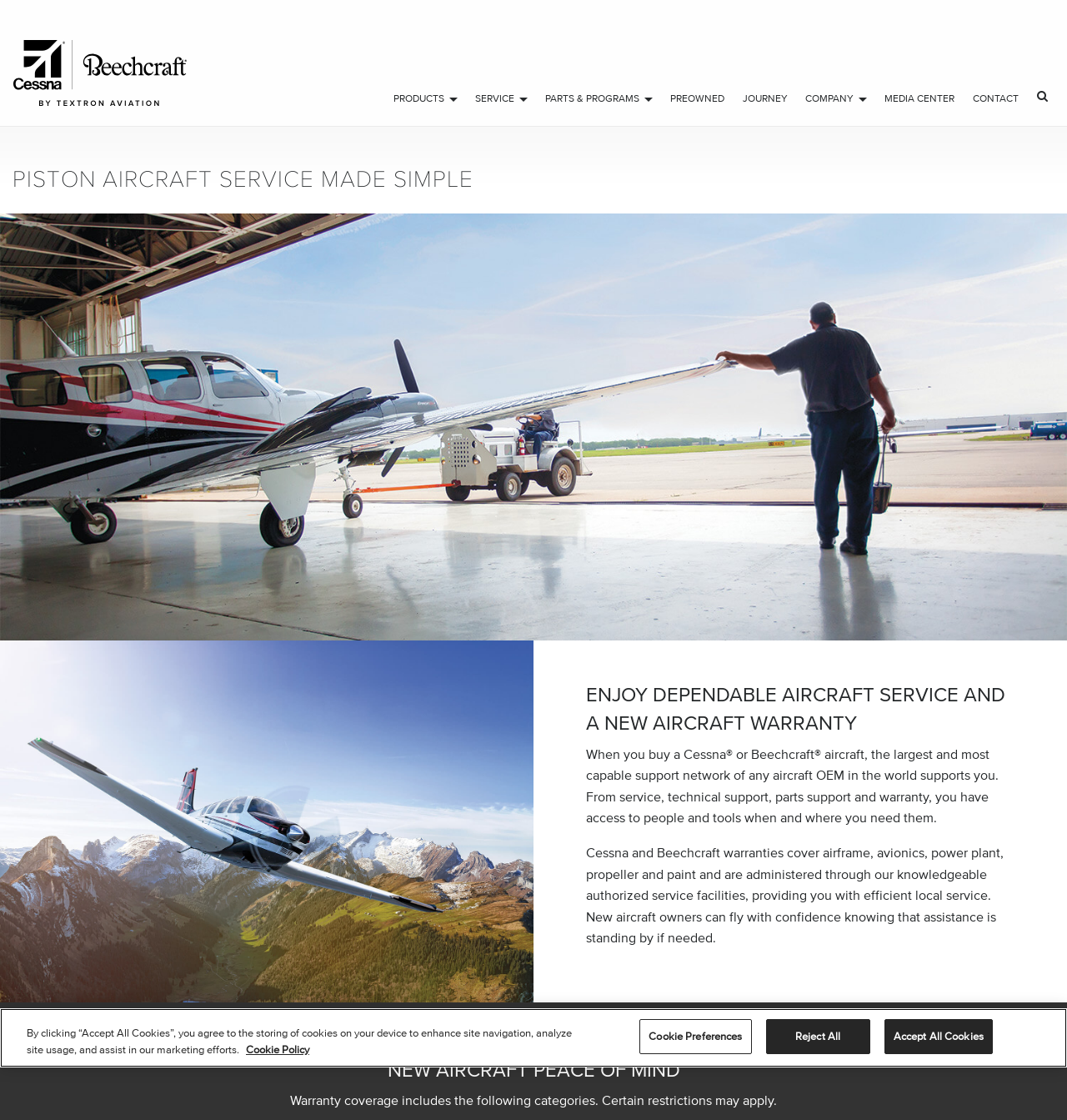Determine the bounding box coordinates of the area to click in order to meet this instruction: "Click the Contact Us button".

None